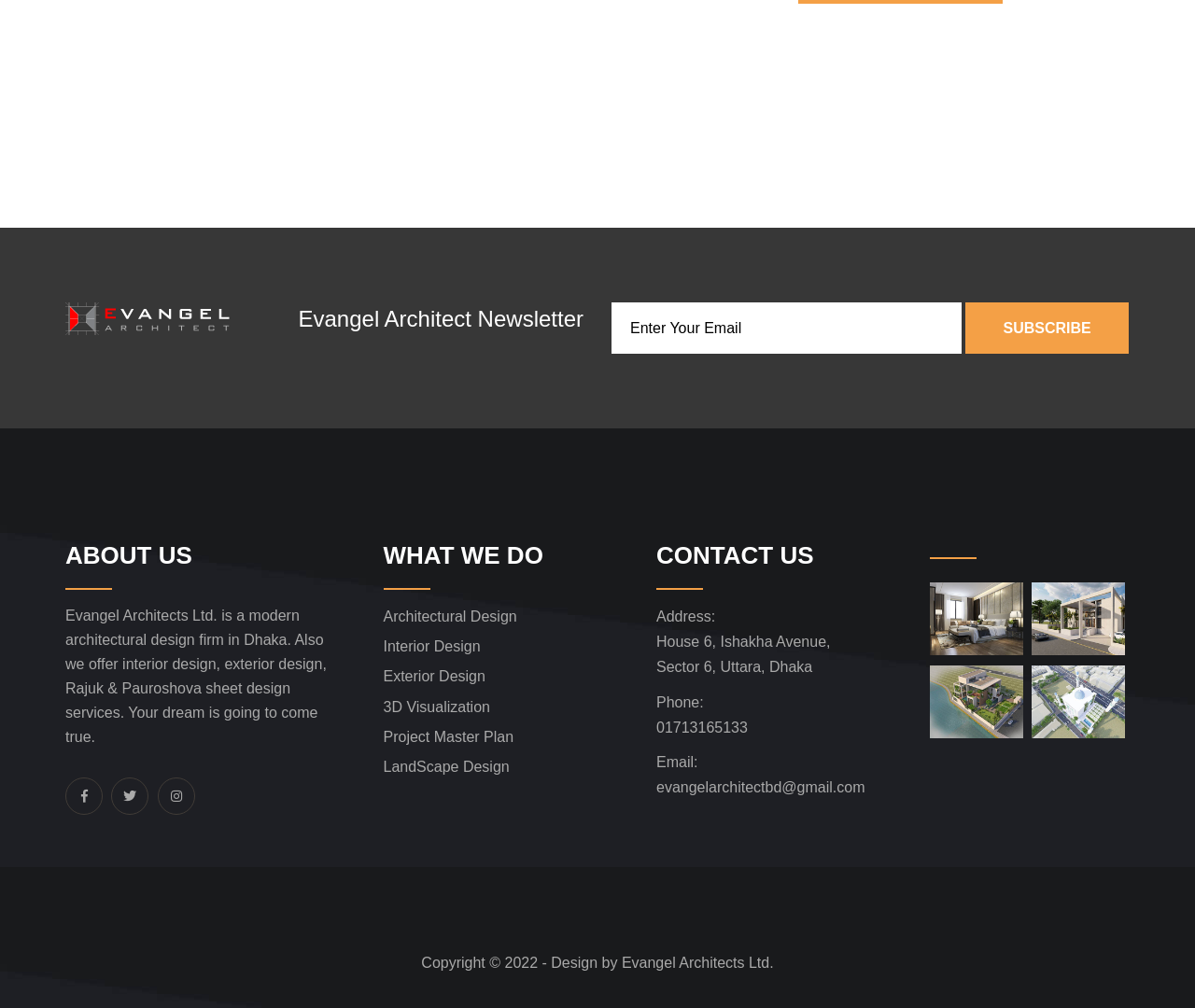Can you show the bounding box coordinates of the region to click on to complete the task described in the instruction: "Subscribe to the newsletter"?

[0.808, 0.3, 0.944, 0.351]